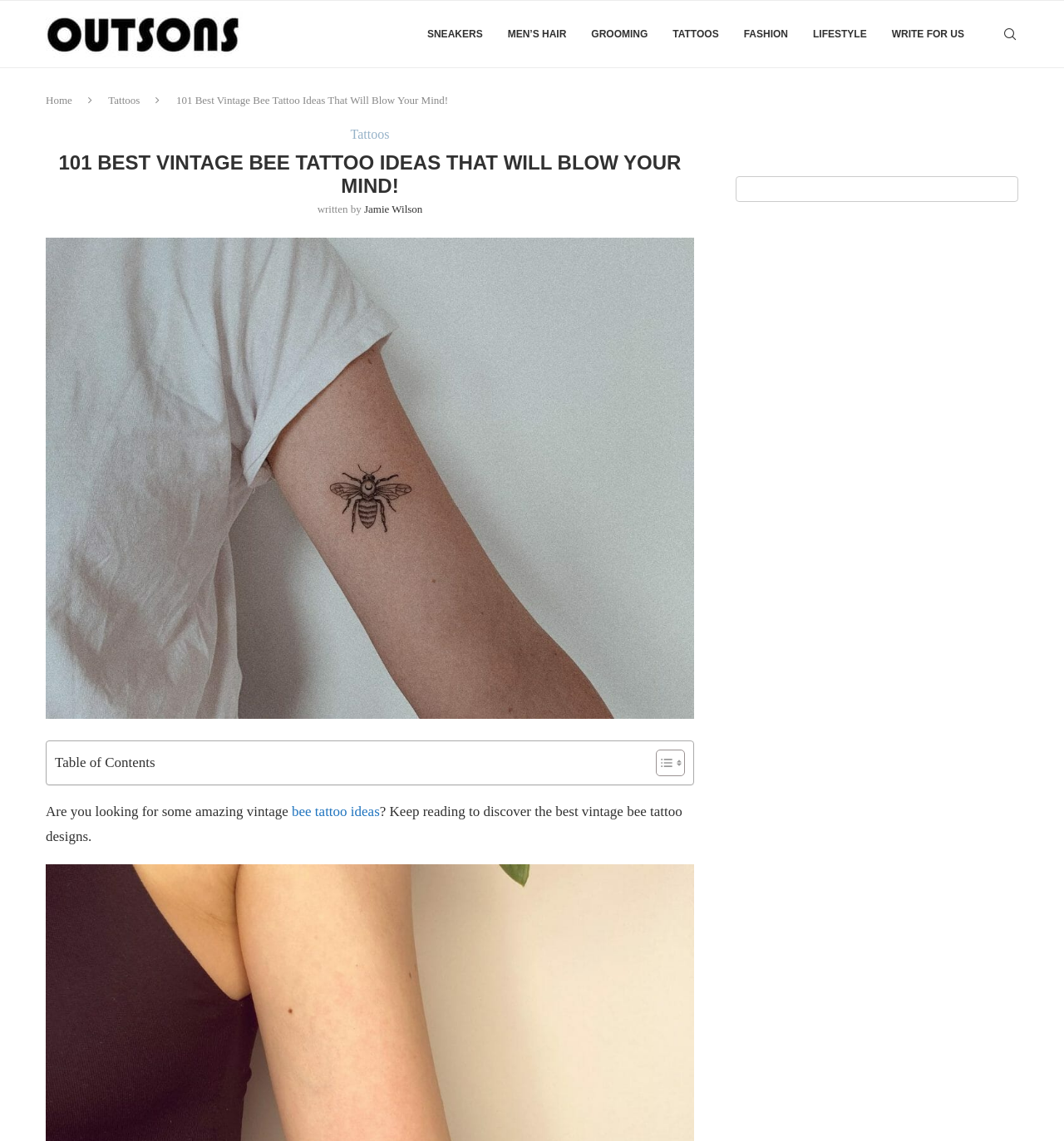What is the topic of the article?
Give a one-word or short phrase answer based on the image.

Vintage bee tattoo ideas